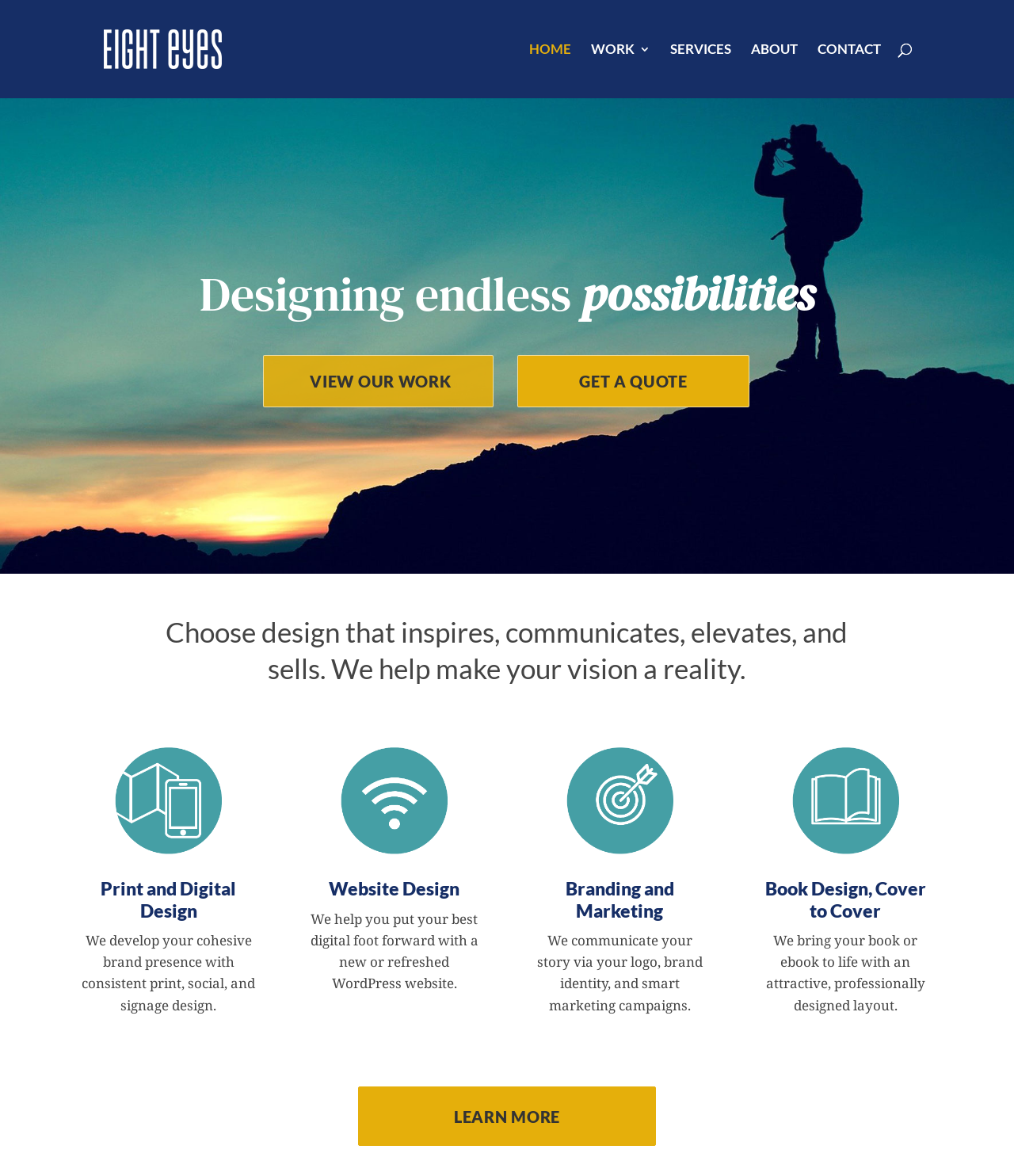Examine the image carefully and respond to the question with a detailed answer: 
What is the theme of the images?

The images on the webpage are related to design, with one image showing a design concept, another showing a website design, and another showing a book design, indicating that the theme of the images is design-related.